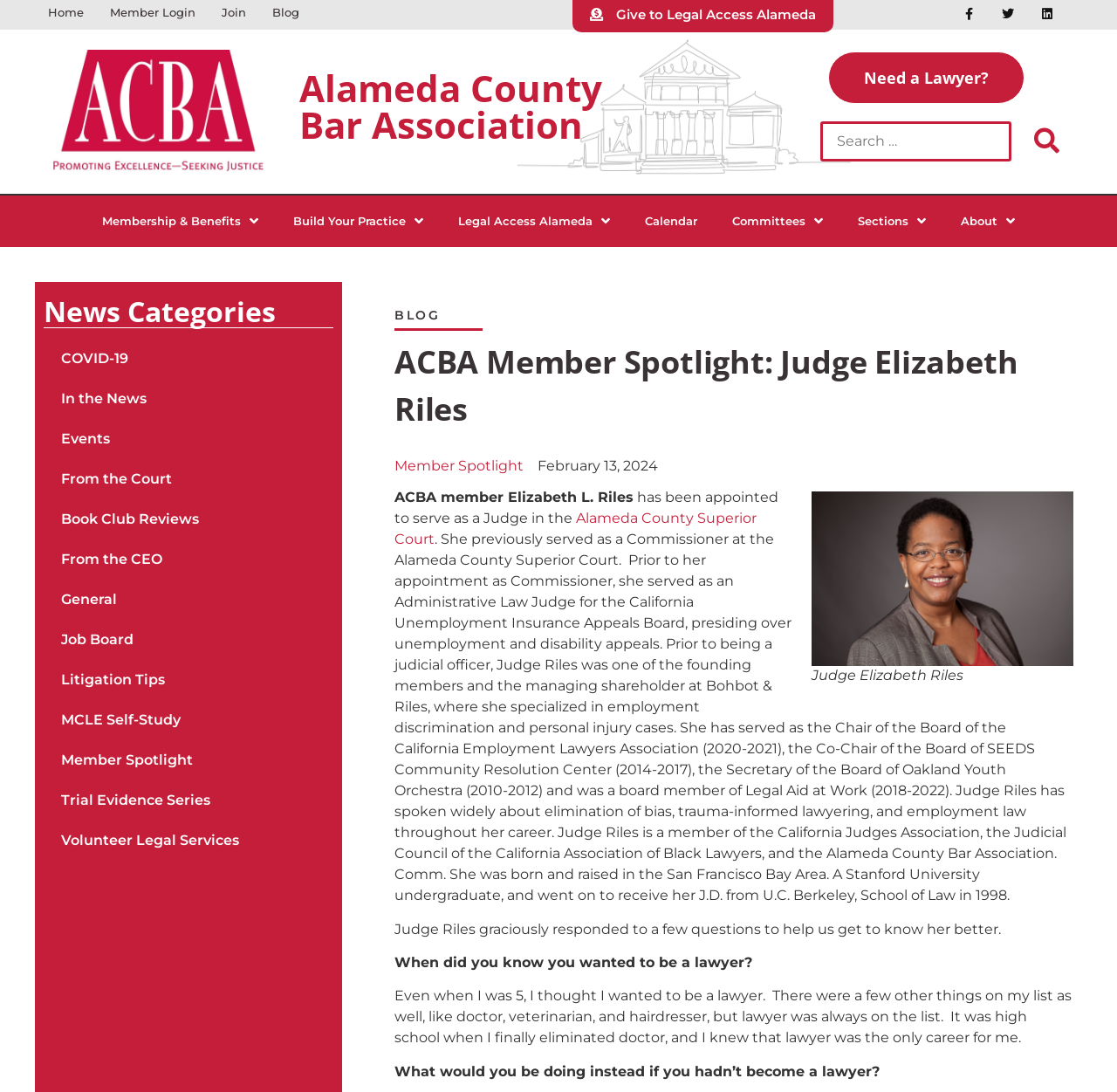Please find the bounding box coordinates of the element that needs to be clicked to perform the following instruction: "Click the 'Alameda County Superior Court' link". The bounding box coordinates should be four float numbers between 0 and 1, represented as [left, top, right, bottom].

[0.353, 0.467, 0.677, 0.501]